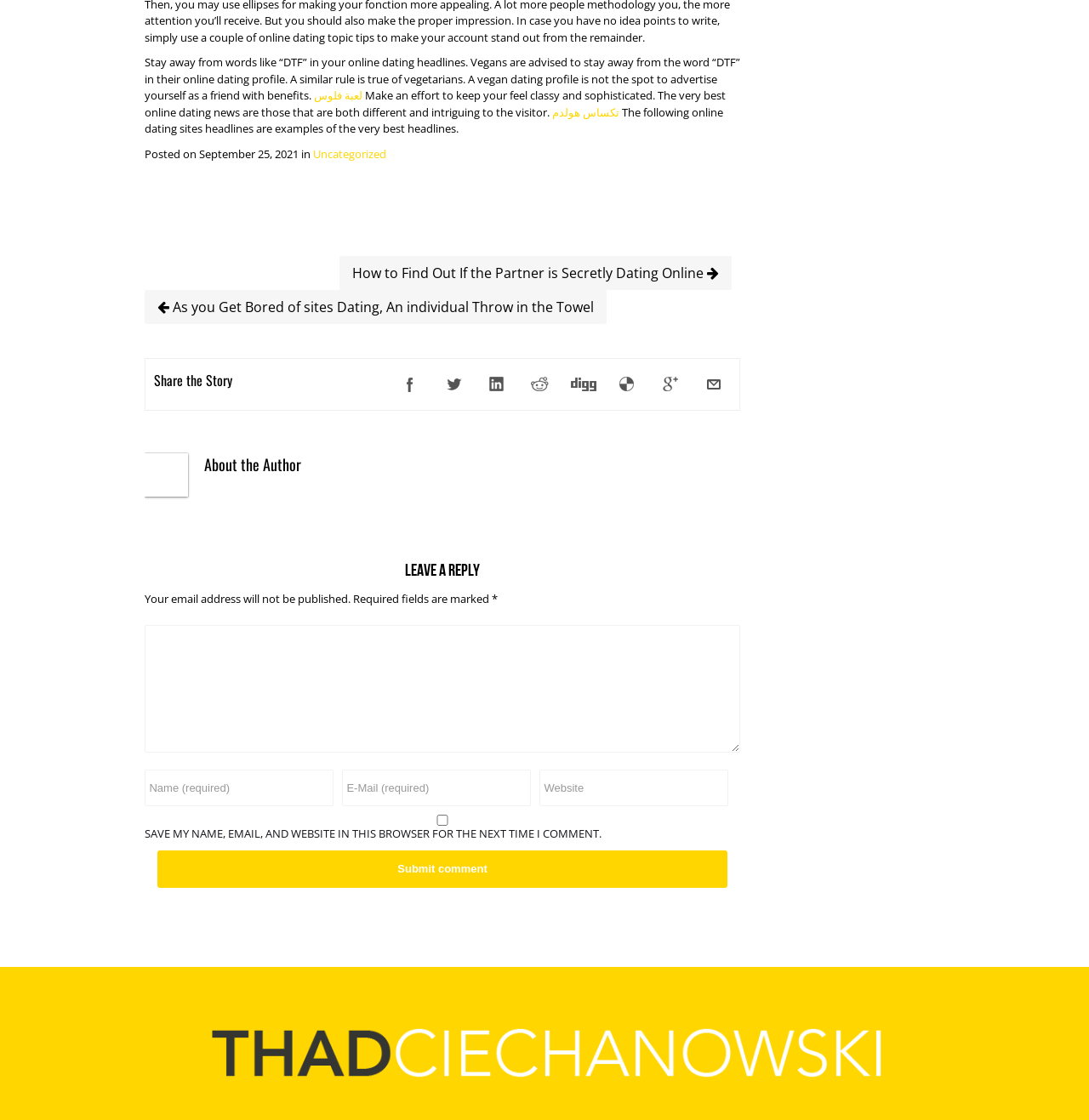Provide the bounding box coordinates of the section that needs to be clicked to accomplish the following instruction: "Enter your name in the required field."

[0.133, 0.558, 0.68, 0.672]